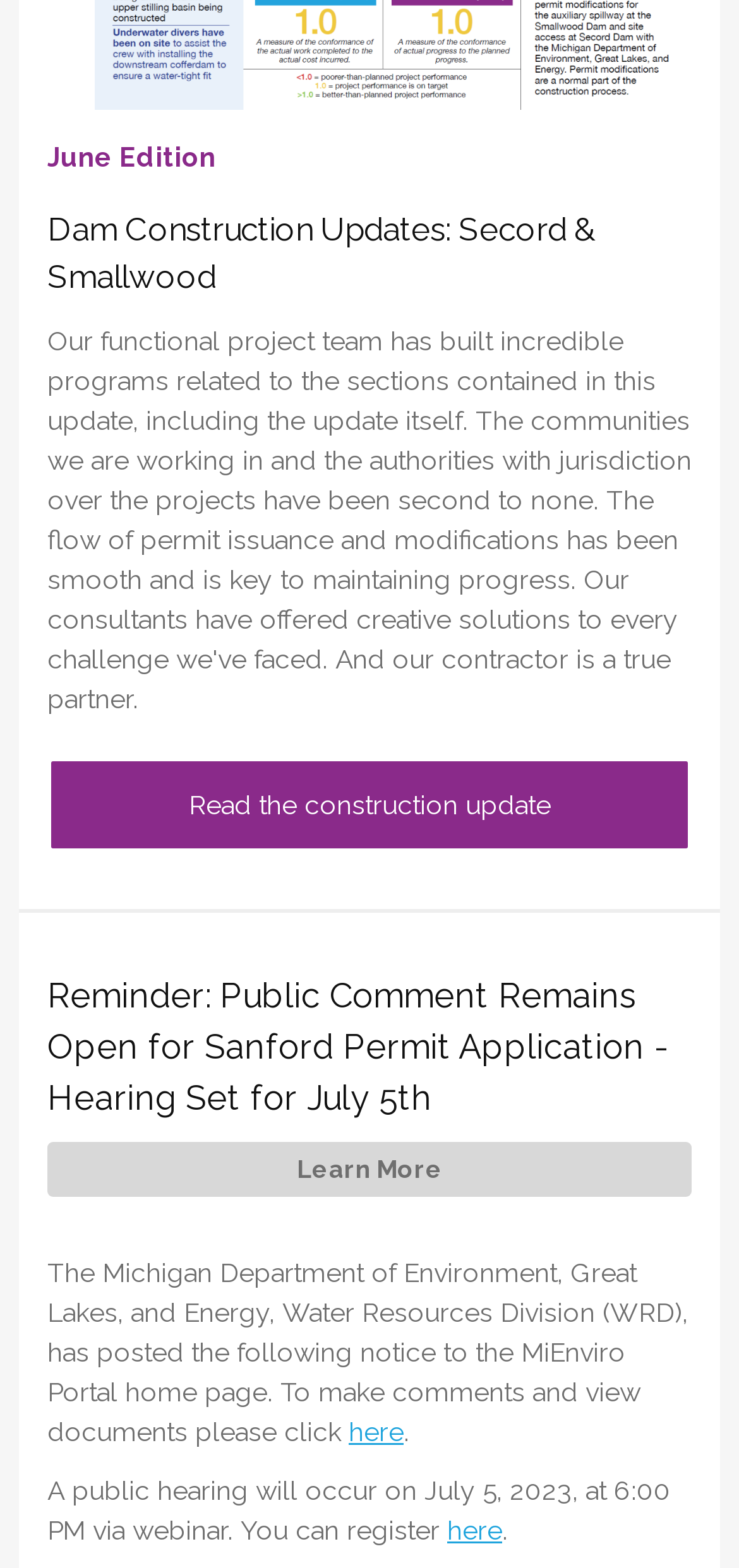Using the element description provided, determine the bounding box coordinates in the format (top-left x, top-left y, bottom-right x, bottom-right y). Ensure that all values are floating point numbers between 0 and 1. Element description: here

[0.605, 0.966, 0.679, 0.985]